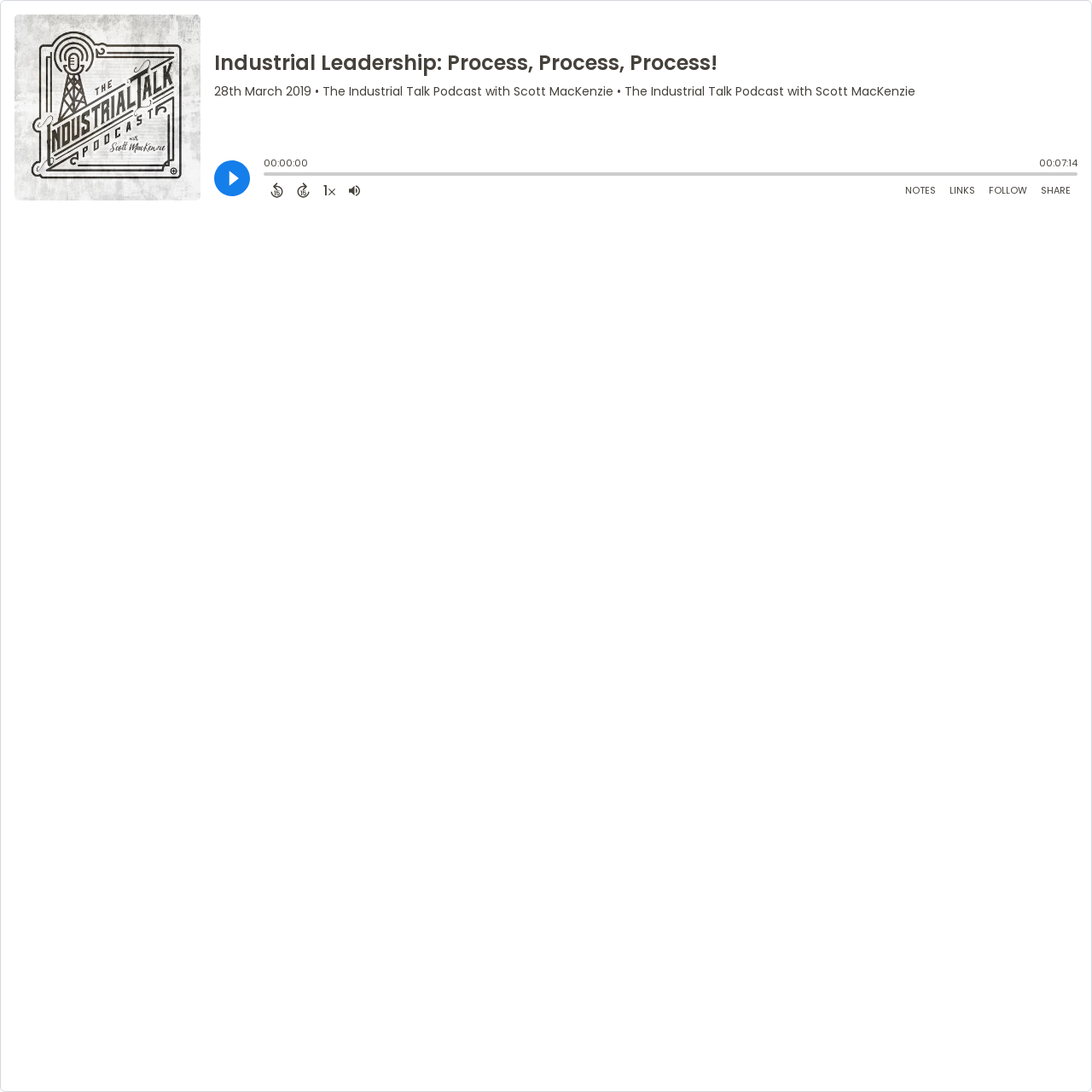Identify the bounding box coordinates of the section to be clicked to complete the task described by the following instruction: "Play the podcast". The coordinates should be four float numbers between 0 and 1, formatted as [left, top, right, bottom].

[0.196, 0.147, 0.229, 0.18]